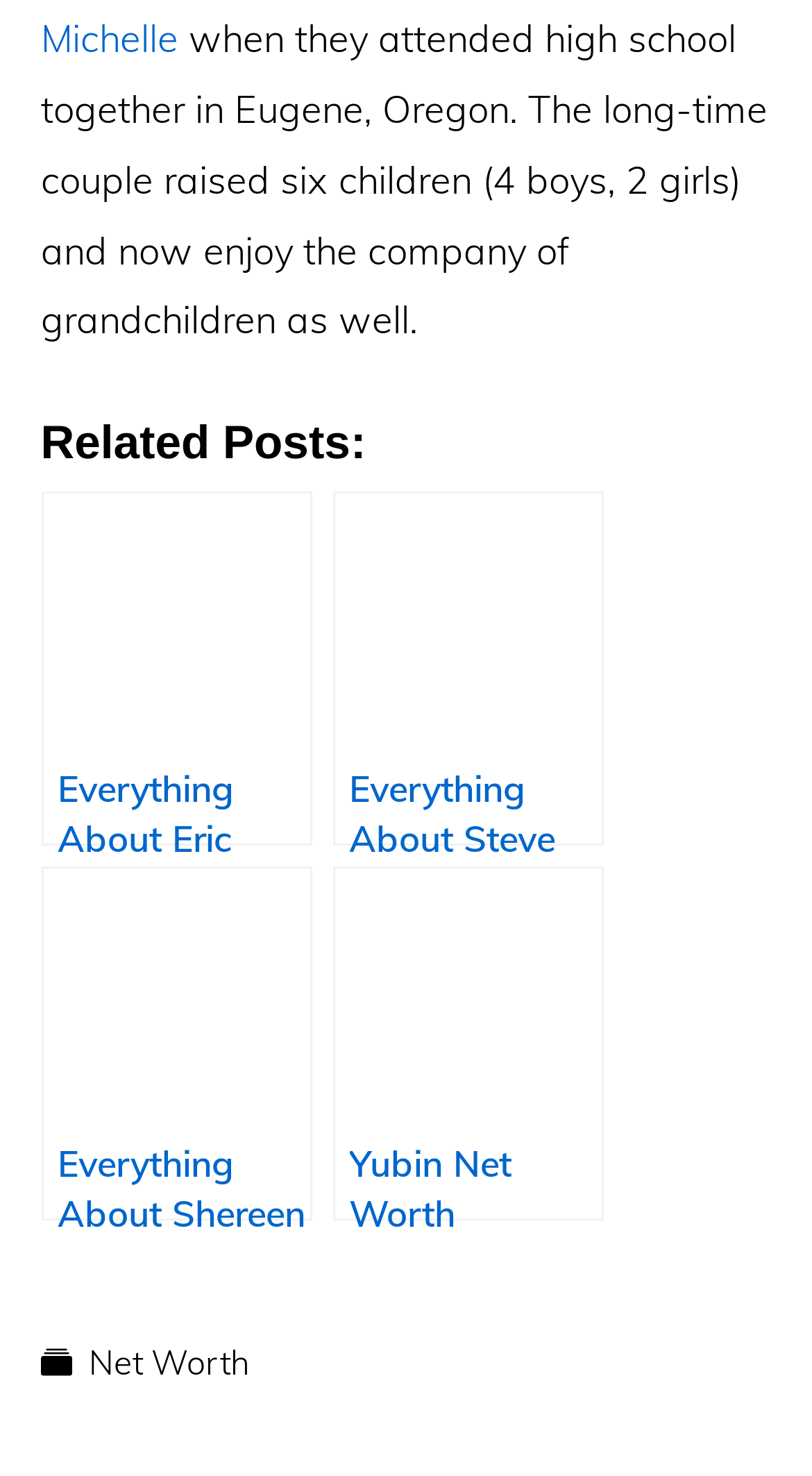Using the element description: "Net Worth", determine the bounding box coordinates. The coordinates should be in the format [left, top, right, bottom], with values between 0 and 1.

[0.109, 0.909, 0.306, 0.937]